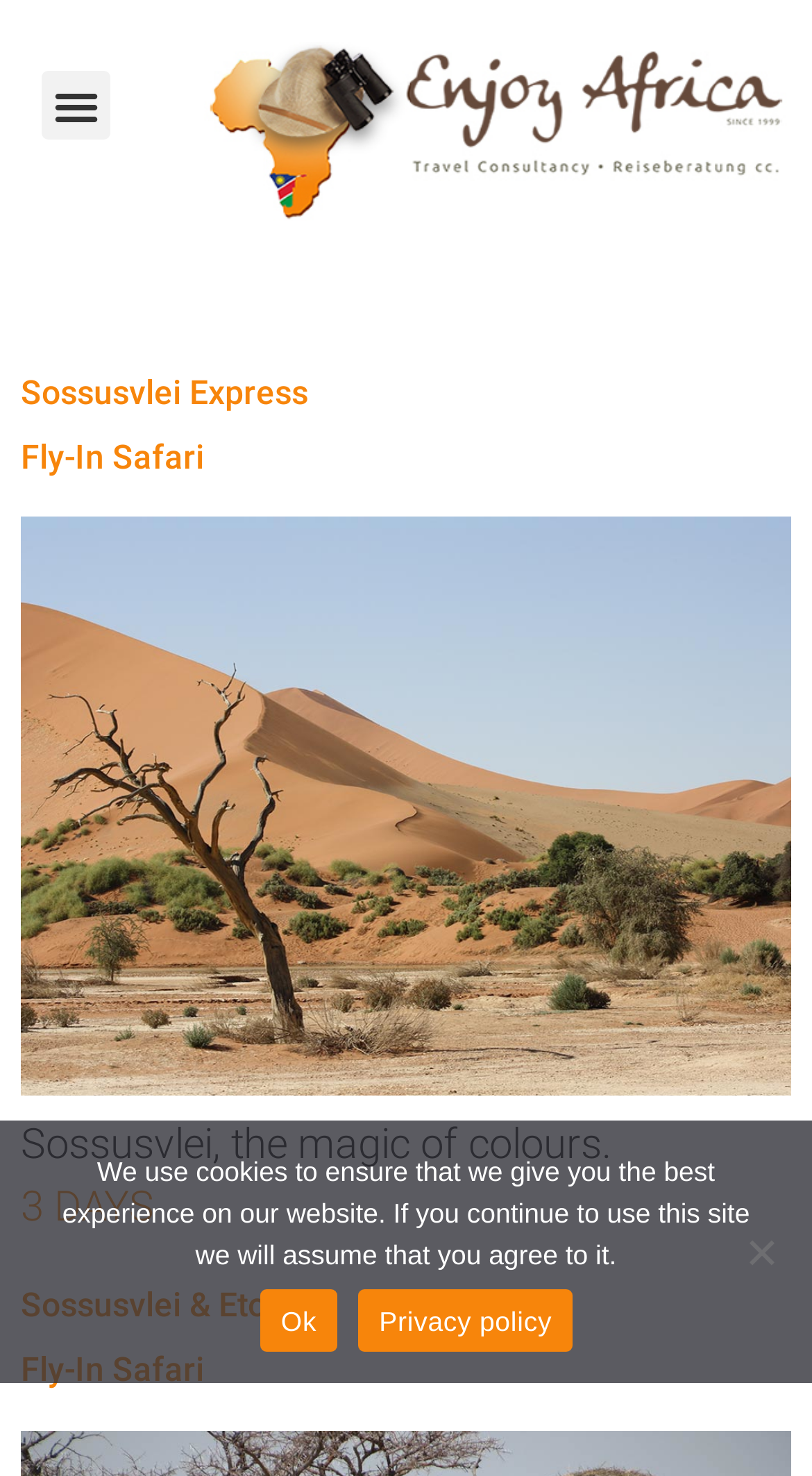By analyzing the image, answer the following question with a detailed response: How many fly-in safari options are listed?

By examining the webpage, I can see that there are two fly-in safari options listed: 'Sossusvlei Express Fly-In Safari' and 'Sossusvlei & Etosha Fly-In Safari'. These options are listed as separate headings within the article section of the webpage.